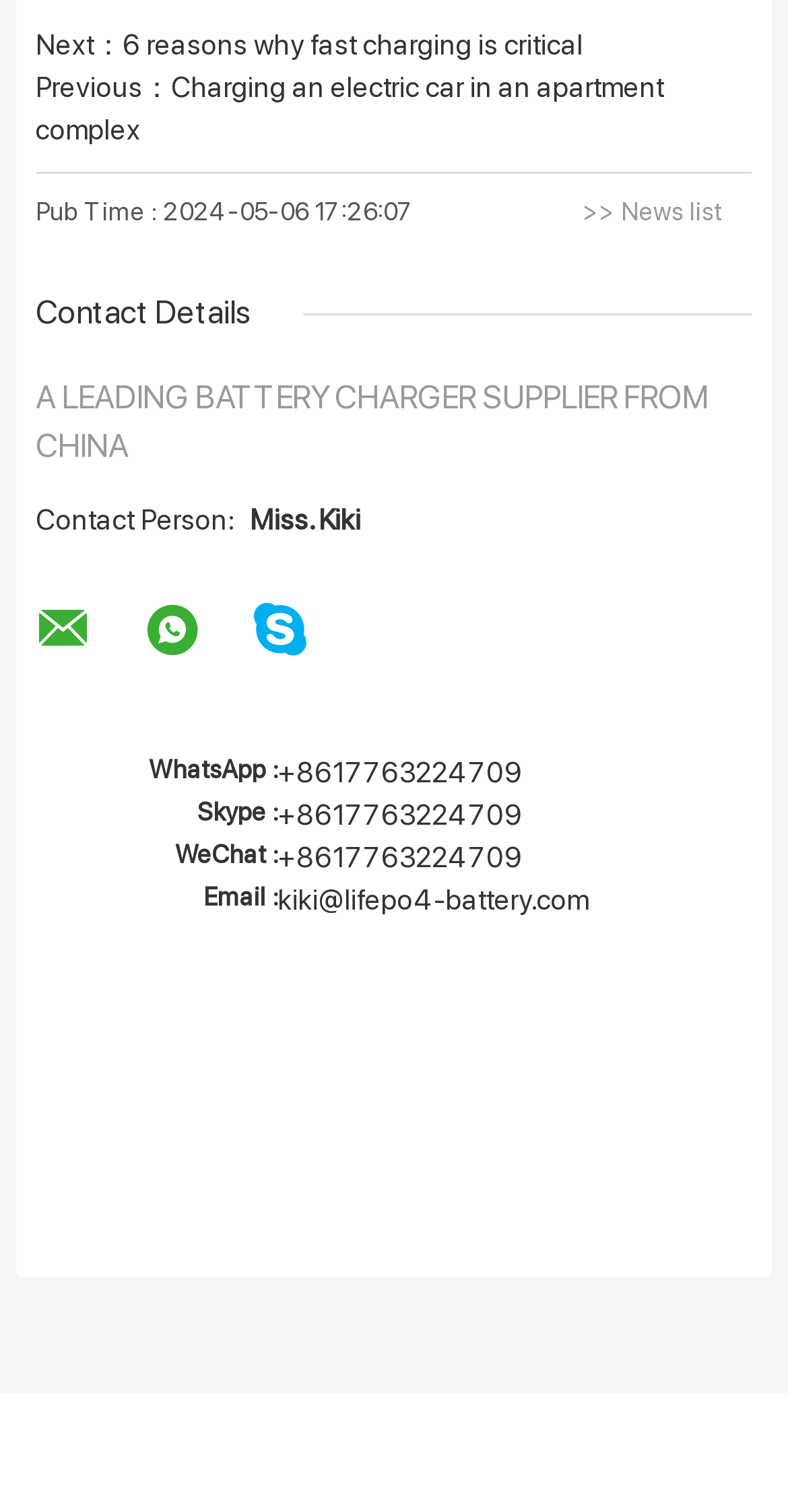Using the provided element description, identify the bounding box coordinates as (top-left x, top-left y, bottom-right x, bottom-right y). Ensure all values are between 0 and 1. Description: Driving the green wedge

None